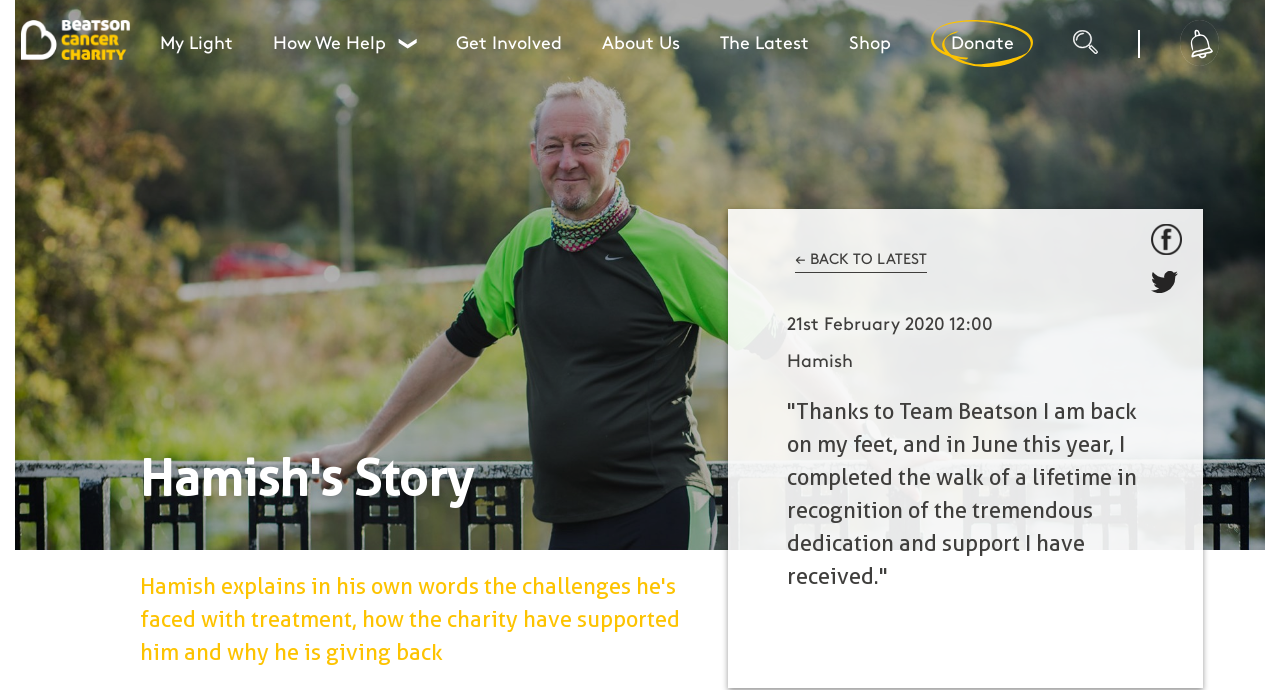Identify the bounding box coordinates for the element that needs to be clicked to fulfill this instruction: "Click on 'My Light'". Provide the coordinates in the format of four float numbers between 0 and 1: [left, top, right, bottom].

[0.125, 0.029, 0.182, 0.116]